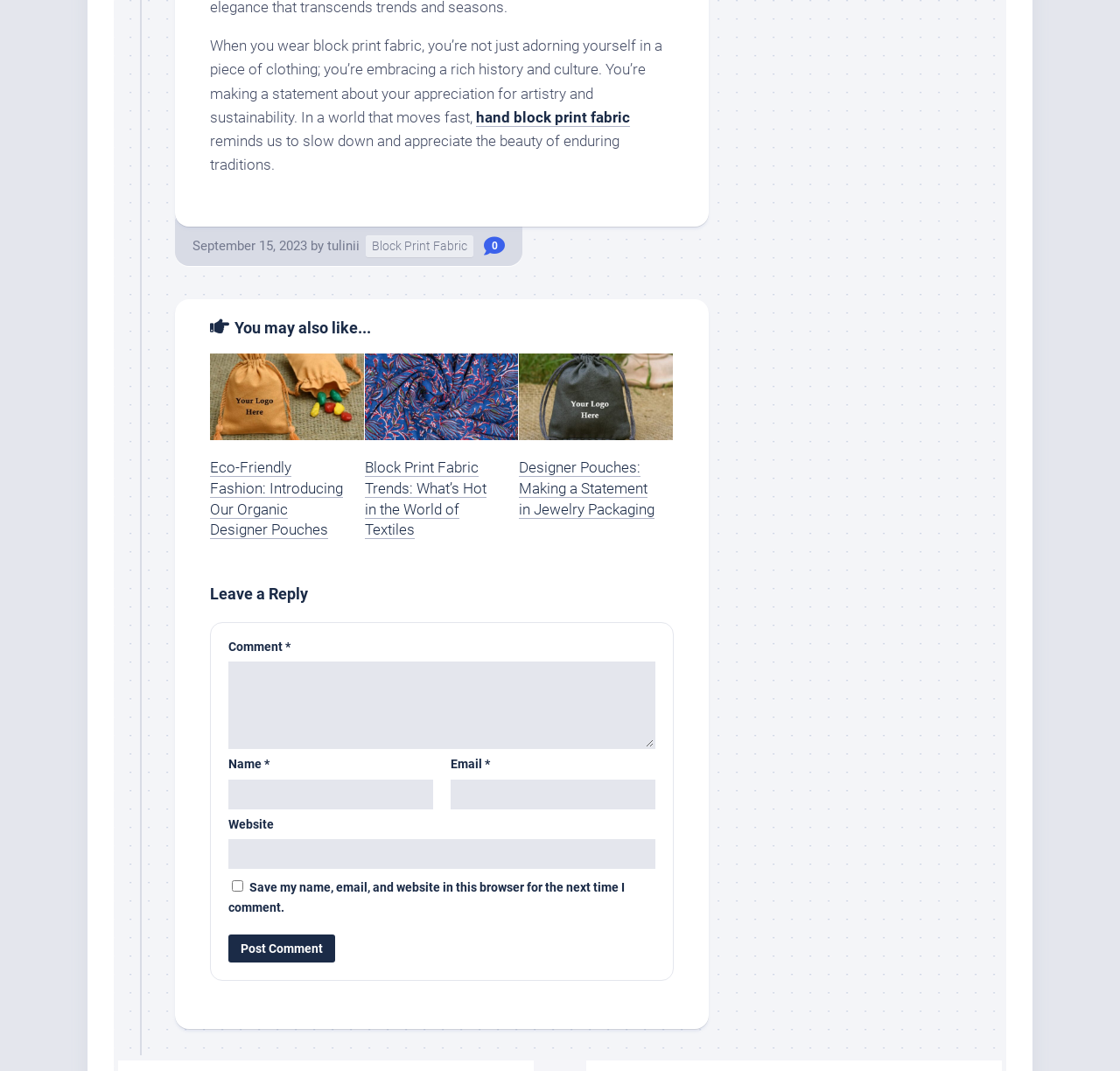Identify the bounding box coordinates of the clickable region required to complete the instruction: "Learn how to fix YouTube offline error". The coordinates should be given as four float numbers within the range of 0 and 1, i.e., [left, top, right, bottom].

None